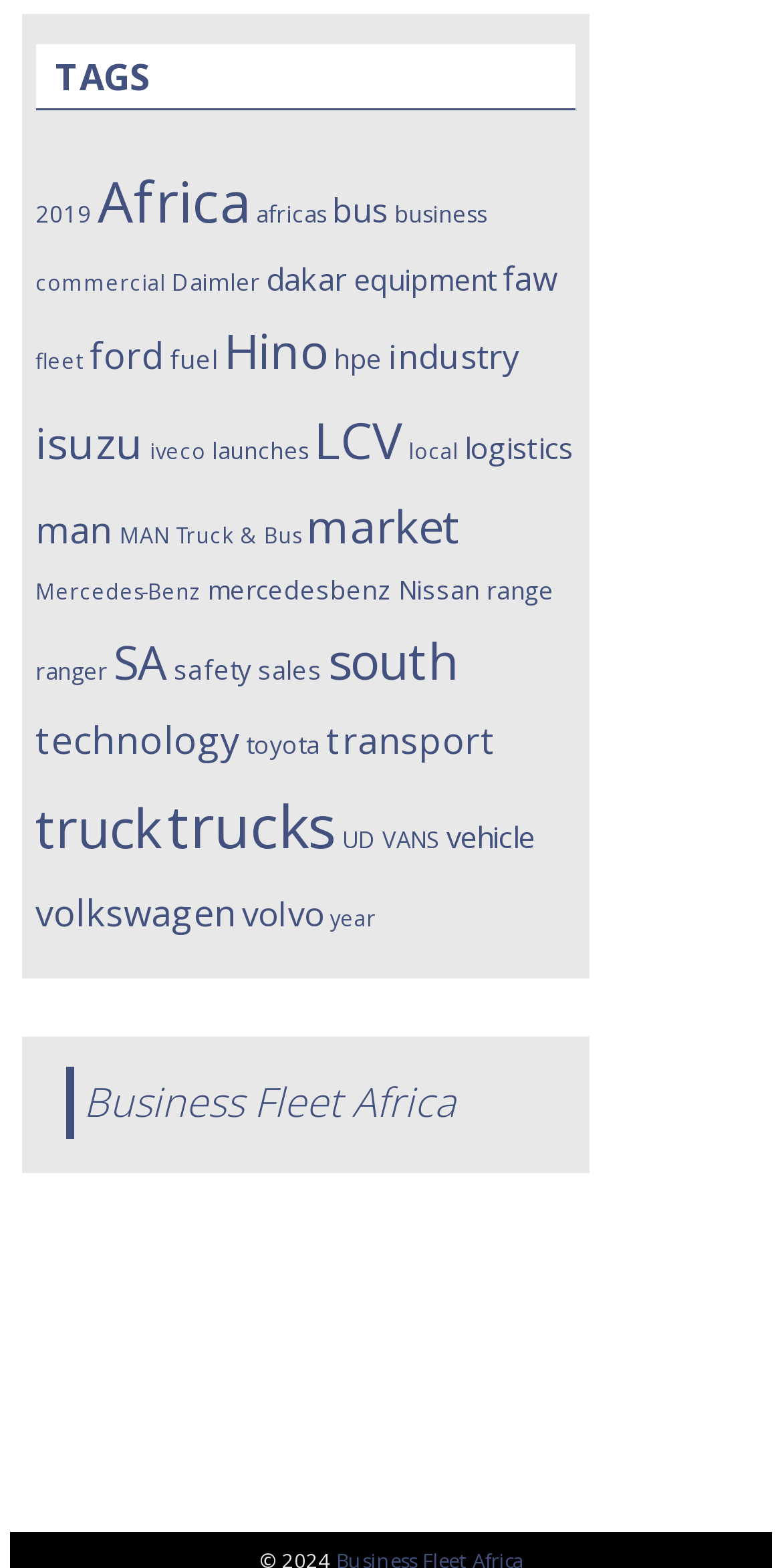Refer to the image and provide a thorough answer to this question:
What is the title of the blockquote?

The blockquote contains a link with the text 'Business Fleet Africa', which is likely the title of the blockquote.